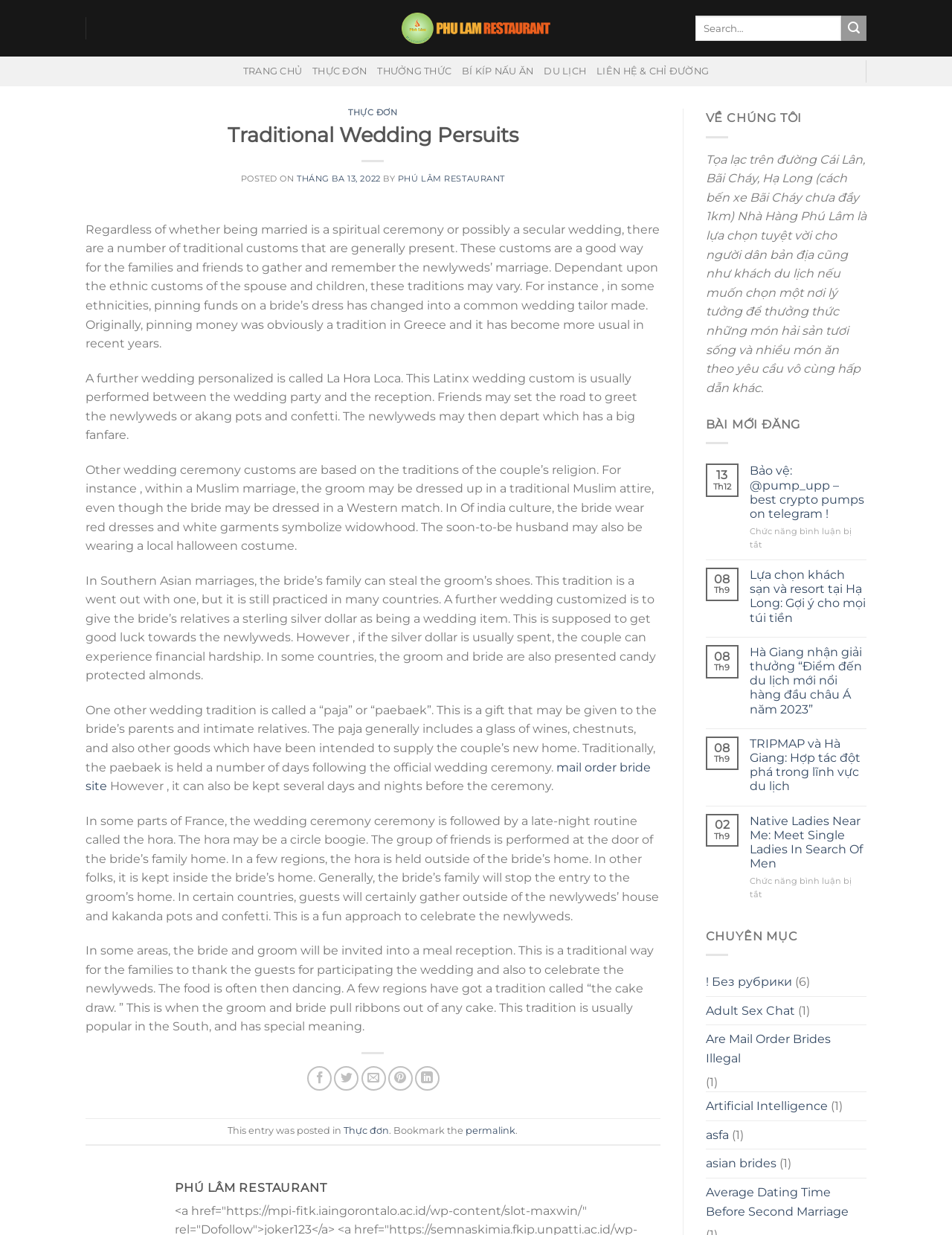Generate a comprehensive caption for the webpage you are viewing.

This webpage is about traditional wedding customs and appears to be a blog post from a restaurant called Phú Lâm Restaurant in Hạ Long, Vietnam. At the top of the page, there is a logo and a search bar. Below the search bar, there are several links to different sections of the website, including the home page, menu, and contact information.

The main content of the page is a blog post about traditional wedding customs. The post is divided into several sections, each discussing a different custom, such as La Hora Loca, a Latinx wedding tradition, and the tradition of pinning money on the bride's dress. The text is accompanied by several links to other related articles and websites.

On the right side of the page, there is a sidebar with several sections, including a list of recent posts, a list of categories, and a section about the restaurant. The recent posts section lists several articles, including "Lựa chọn khách sạn và resort tại Hạ Long: Gợi ý cho mọi túi tiền" and "Hà Giang nhận giải thưởng “Điểm đến du lịch mới nổi hàng đầu châu Á năm 2023”". The categories section lists several topics, including "Adult Sex Chat" and "Artificial Intelligence".

At the bottom of the page, there is a footer with several links to other sections of the website, including the home page, menu, and contact information. There is also a section with a list of recent comments and a section with a list of categories.

Overall, the webpage appears to be a blog post about traditional wedding customs, with several links to other related articles and websites, as well as information about the Phú Lâm Restaurant in Hạ Long, Vietnam.